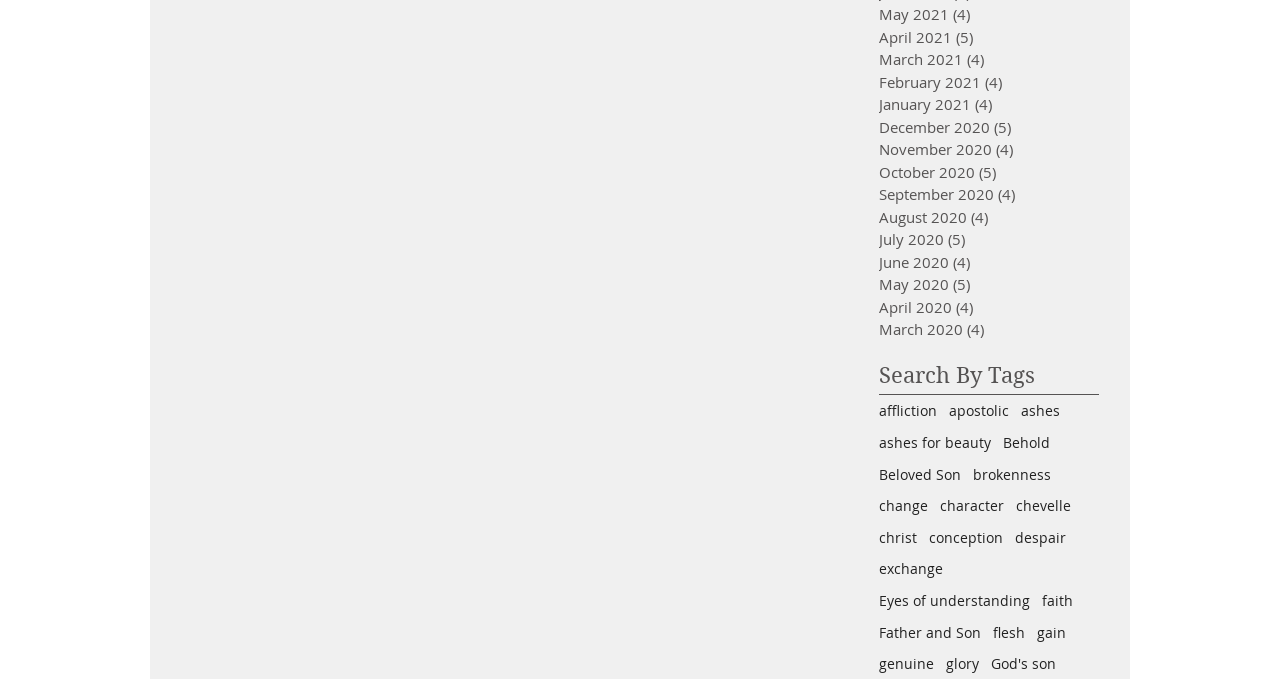How many months are listed on the webpage?
Give a one-word or short phrase answer based on the image.

16